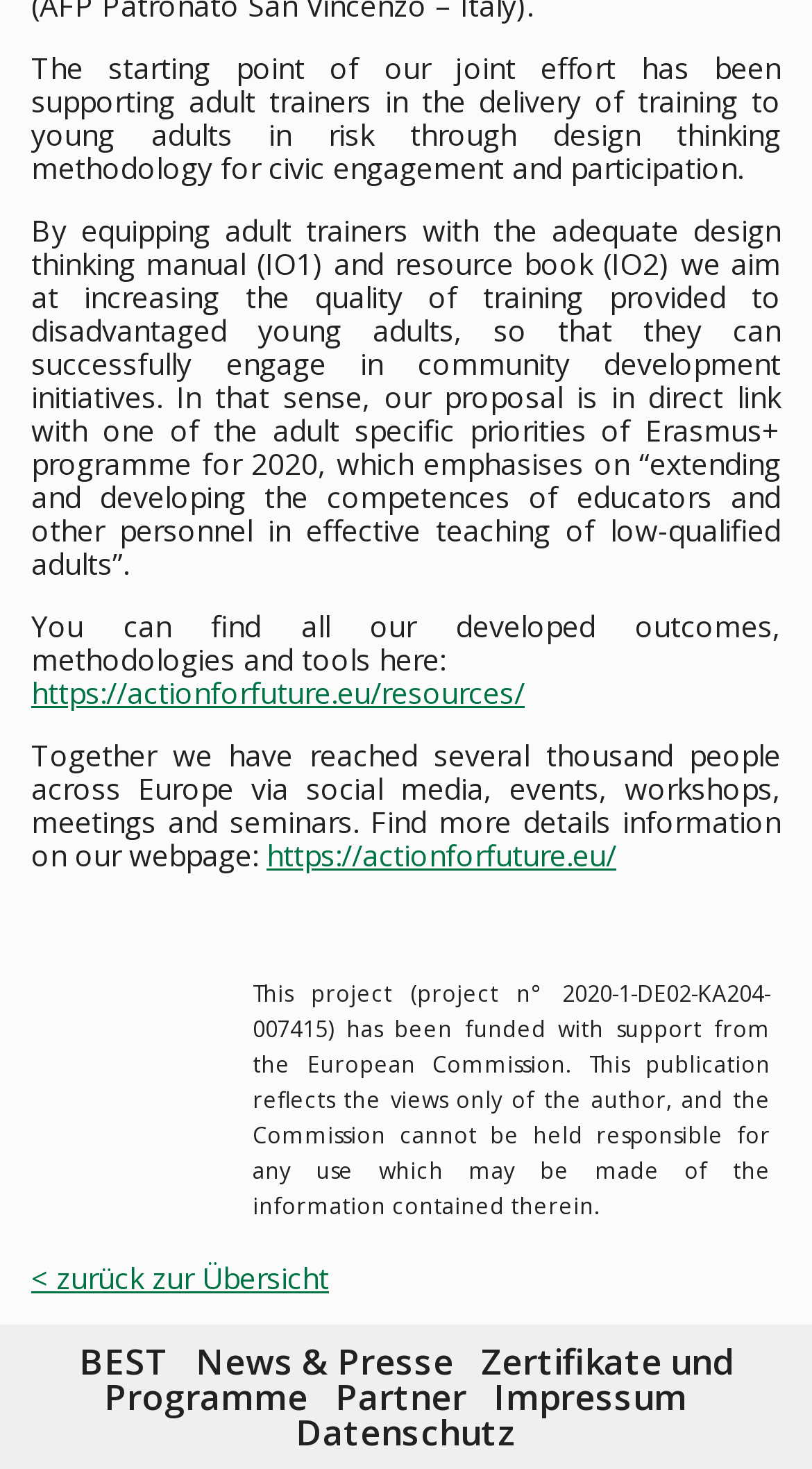Determine the bounding box coordinates for the area that should be clicked to carry out the following instruction: "go to resources".

[0.038, 0.458, 0.646, 0.484]